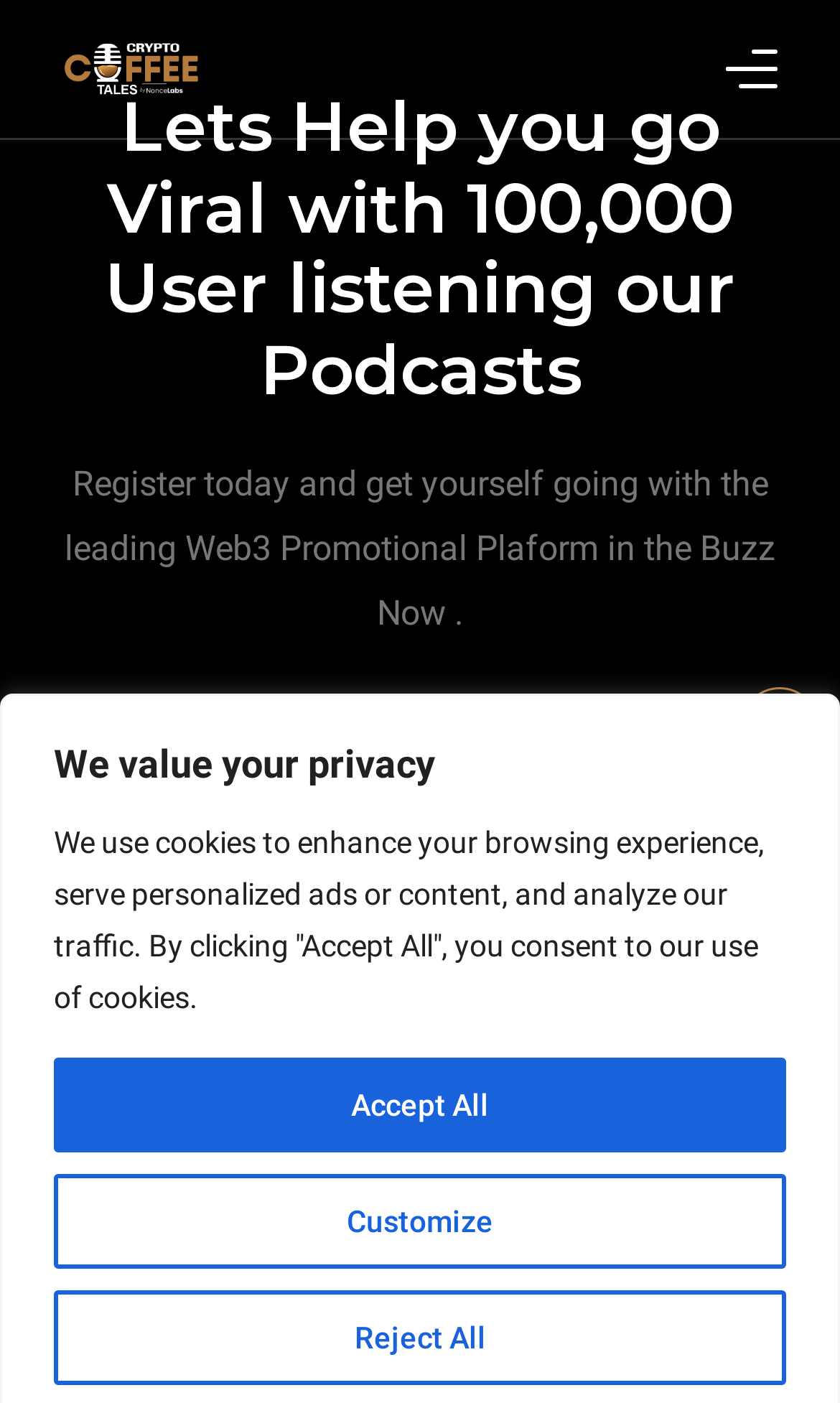Please reply with a single word or brief phrase to the question: 
Is there a search function on this website?

Yes